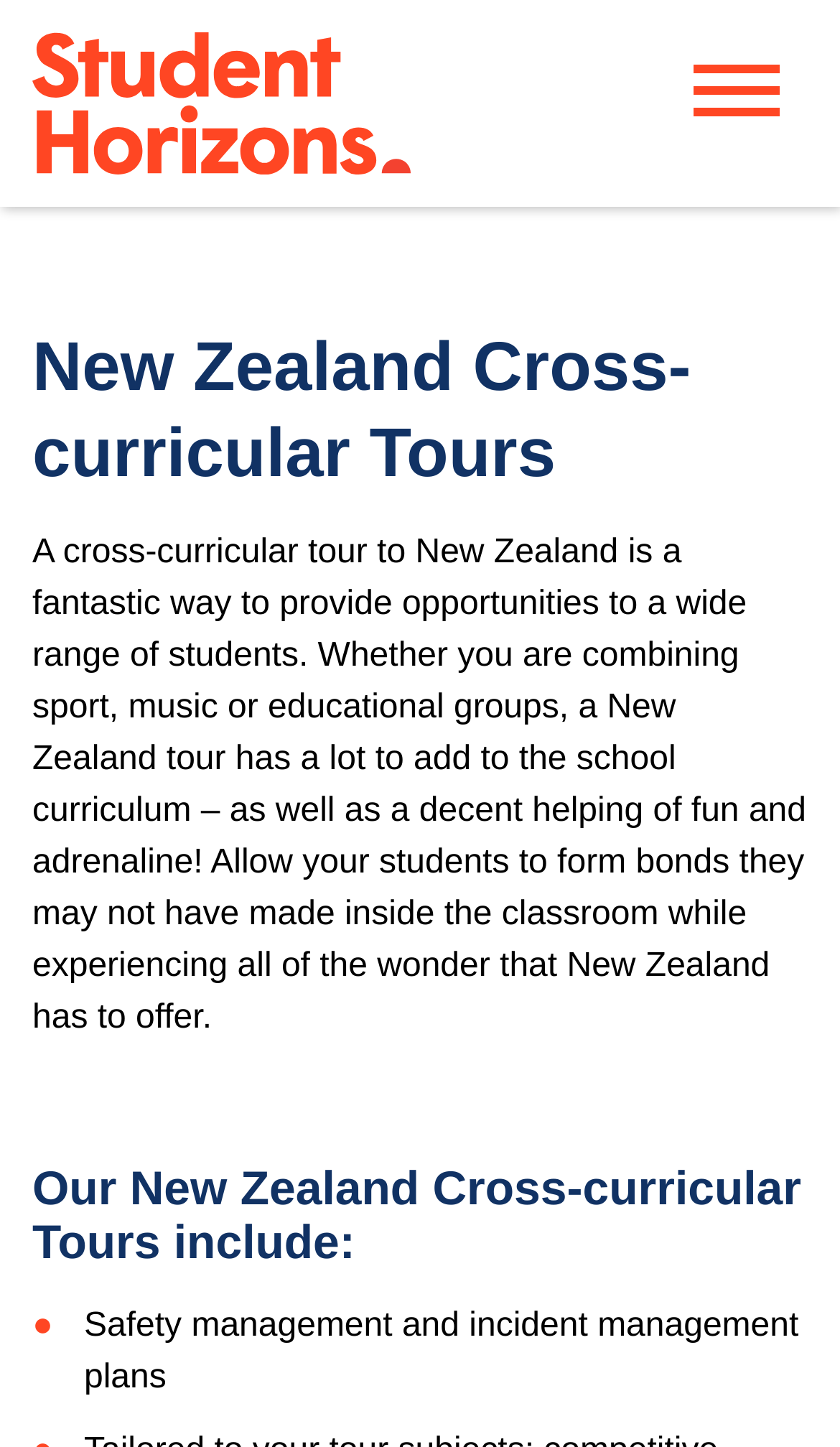Highlight the bounding box of the UI element that corresponds to this description: "aria-label="Toggle navigation"".

[0.754, 0.0, 1.0, 0.101]